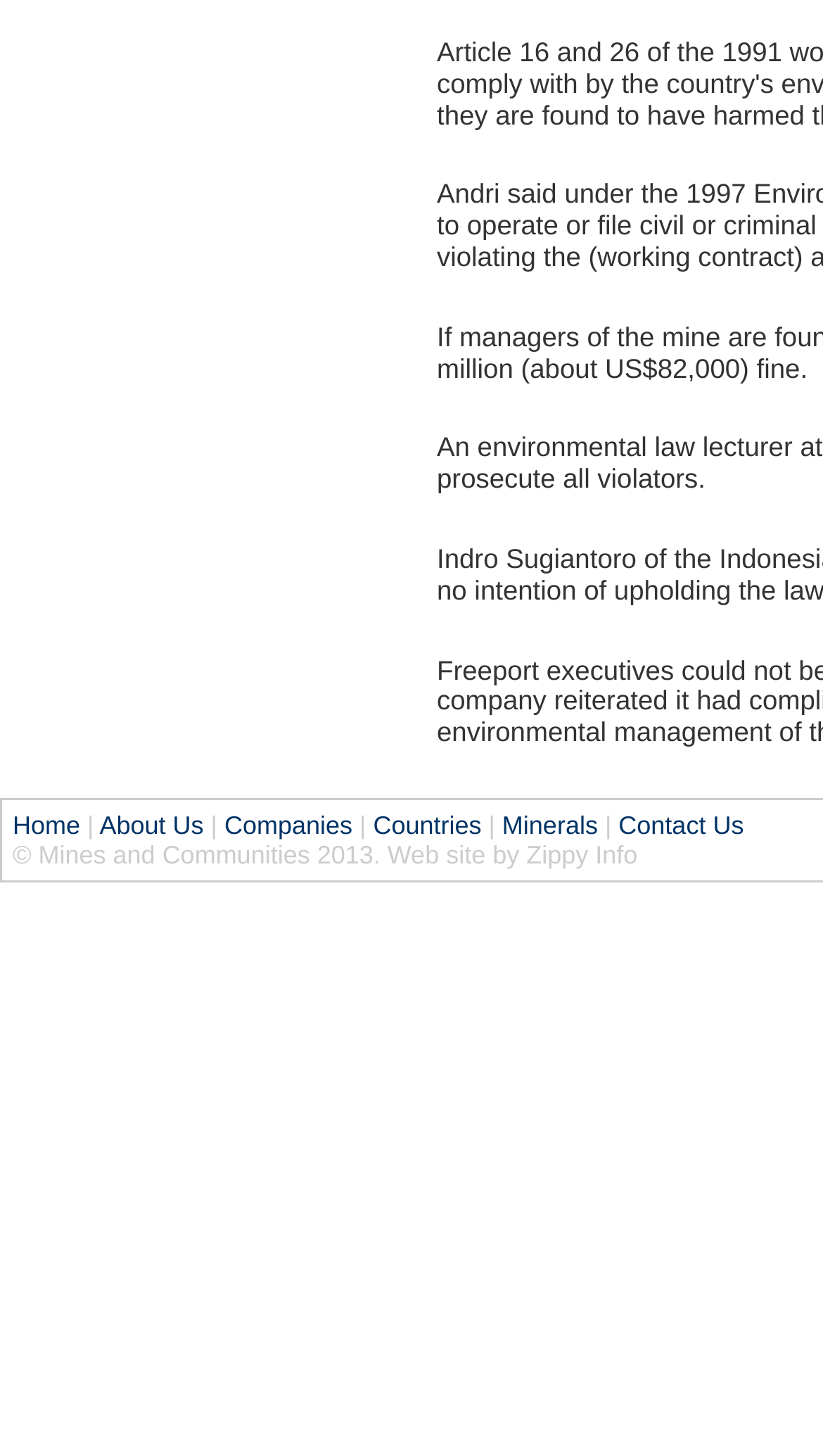What is the last menu item?
Answer the question using a single word or phrase, according to the image.

Contact Us